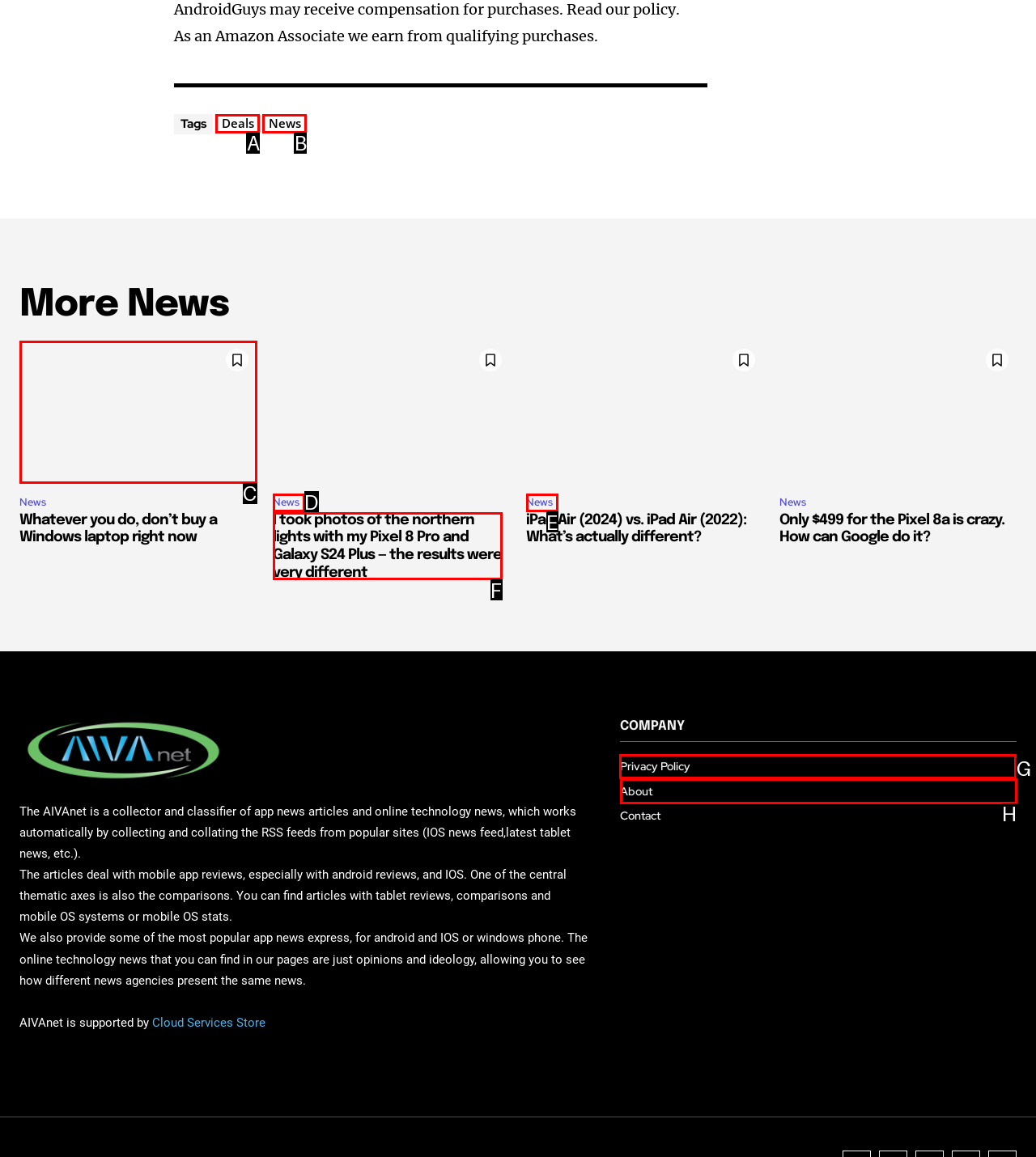Which letter corresponds to the correct option to complete the task: View the 'Privacy Policy'?
Answer with the letter of the chosen UI element.

G